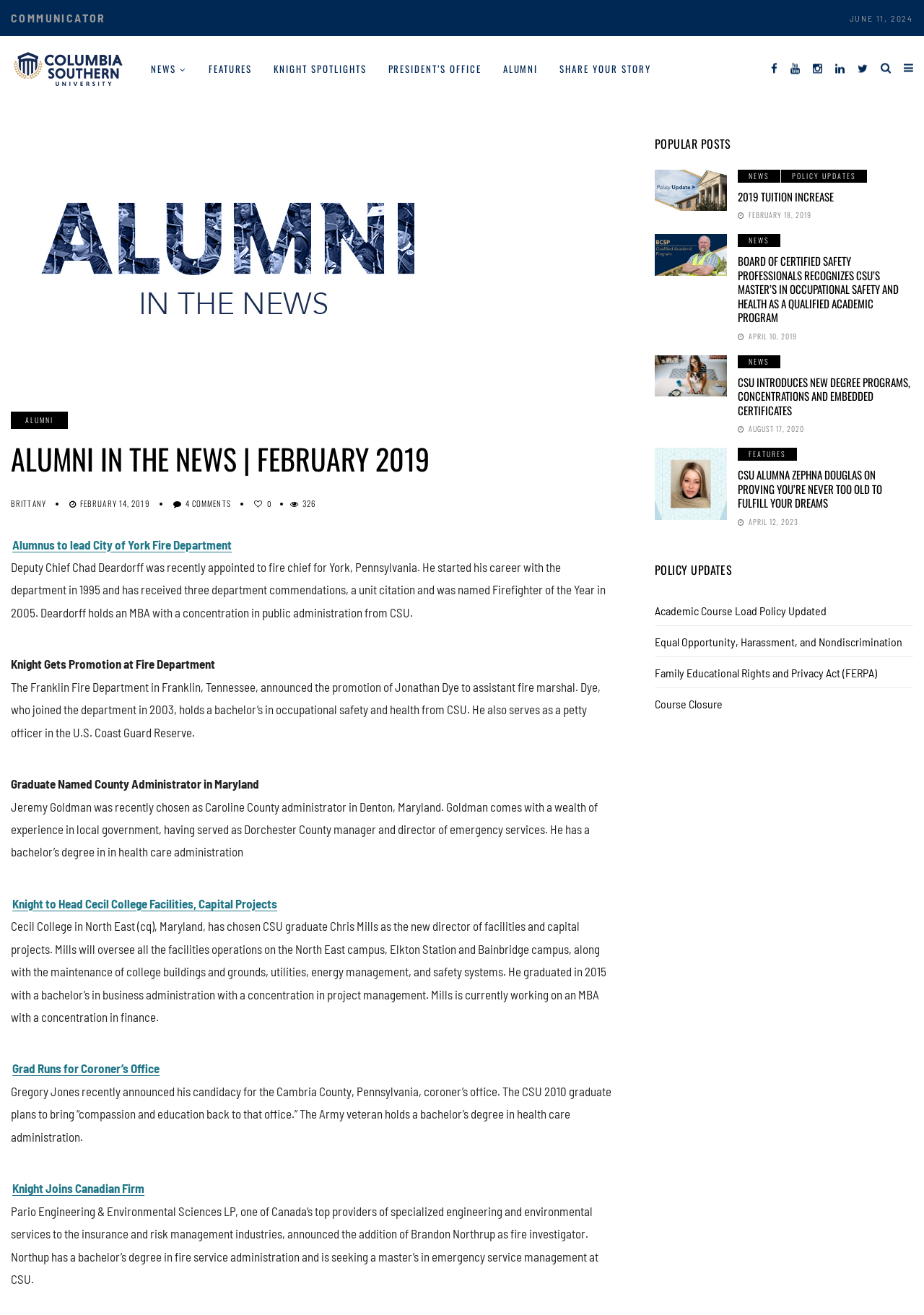Identify the bounding box of the HTML element described here: "Knight Joins Canadian Firm". Provide the coordinates as four float numbers between 0 and 1: [left, top, right, bottom].

[0.012, 0.898, 0.158, 0.909]